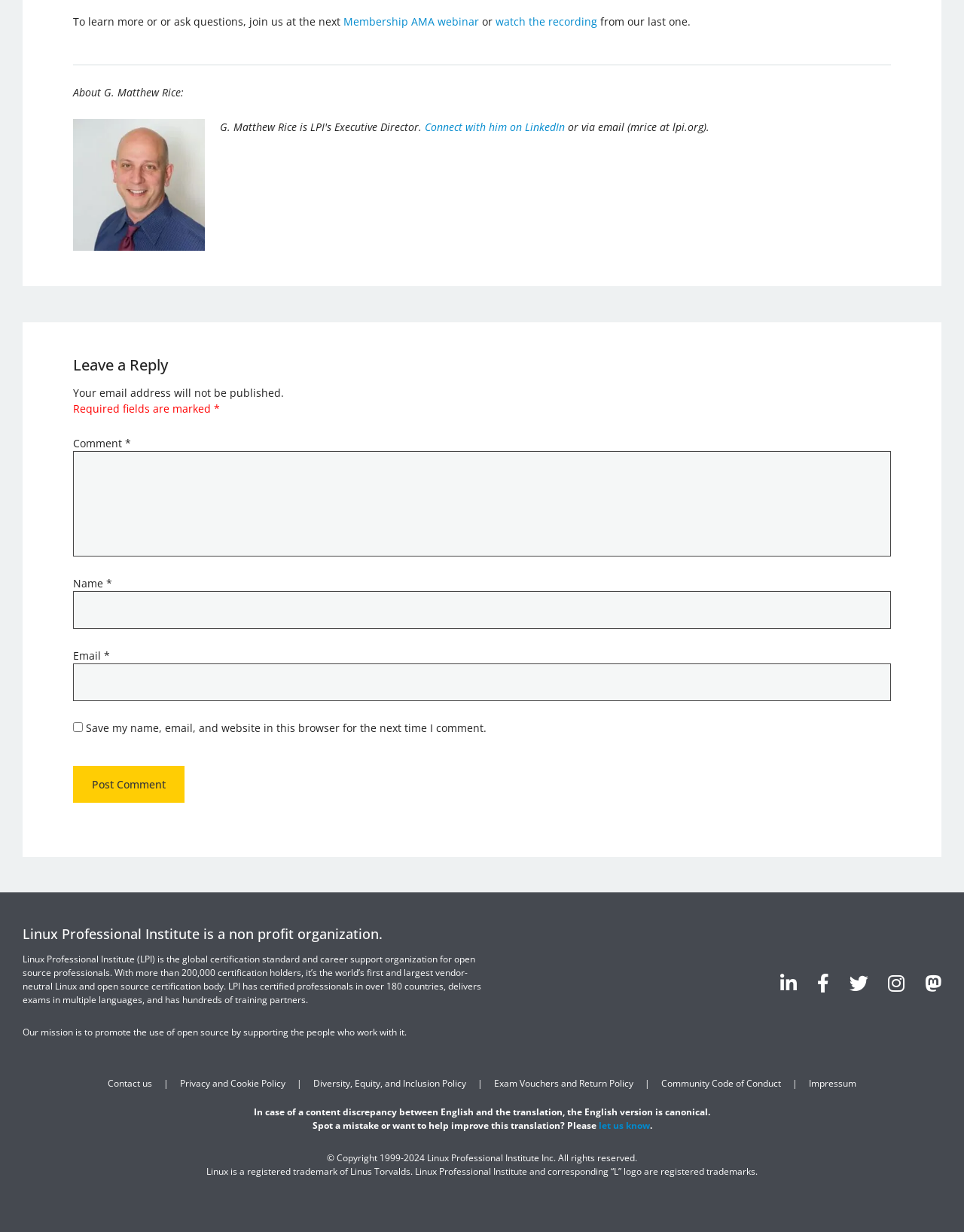Refer to the image and provide an in-depth answer to the question: 
What is the name of the organization described on this webpage?

I determined the answer by reading the heading 'Linux Professional Institute is a non profit organization.' and the subsequent description of the organization.